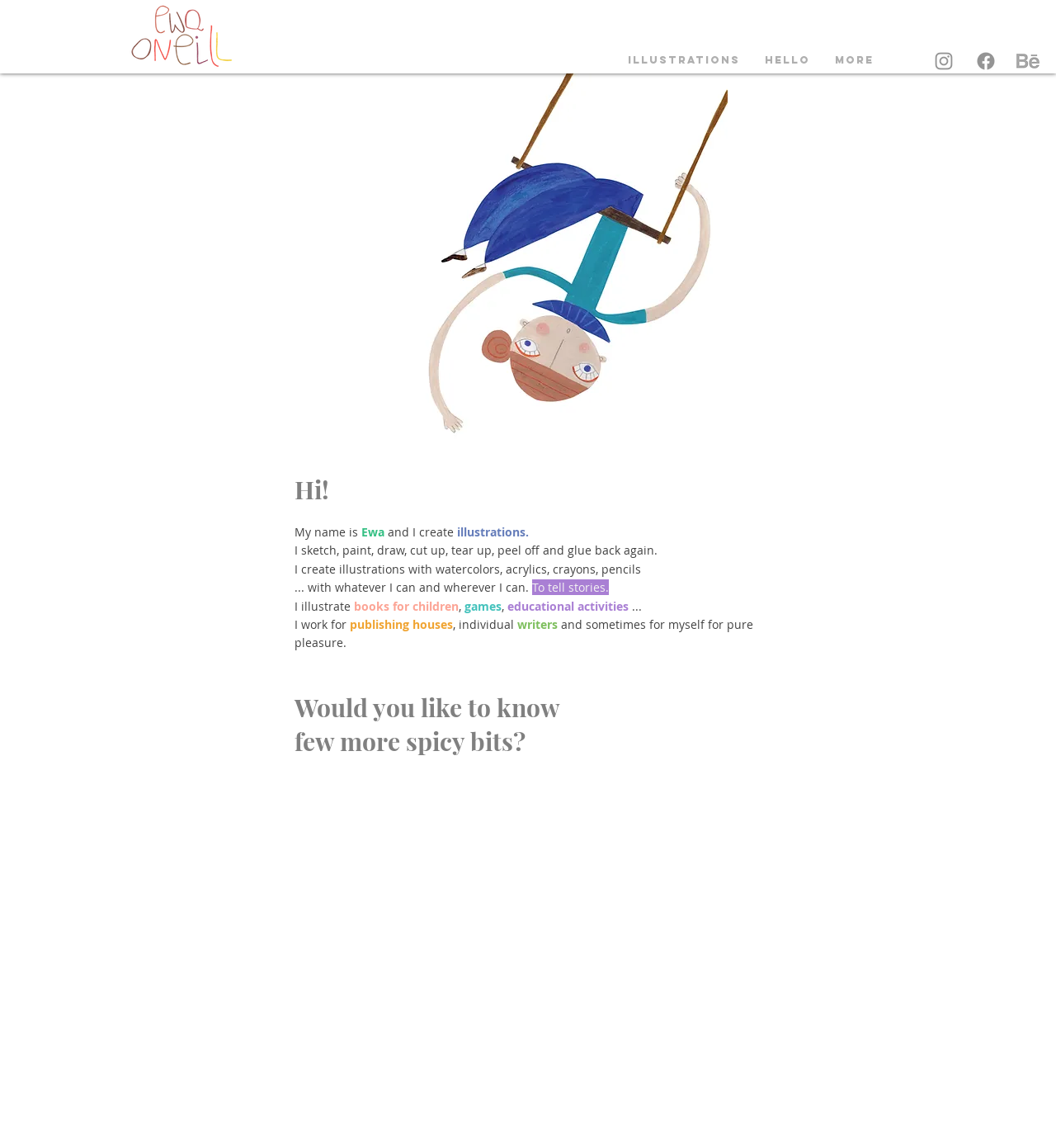What is the illustrator's name?
Please respond to the question with a detailed and well-explained answer.

The illustrator's name is mentioned in the text 'My name is Ewa and I create illustrations.' which is located in the main content area of the webpage.